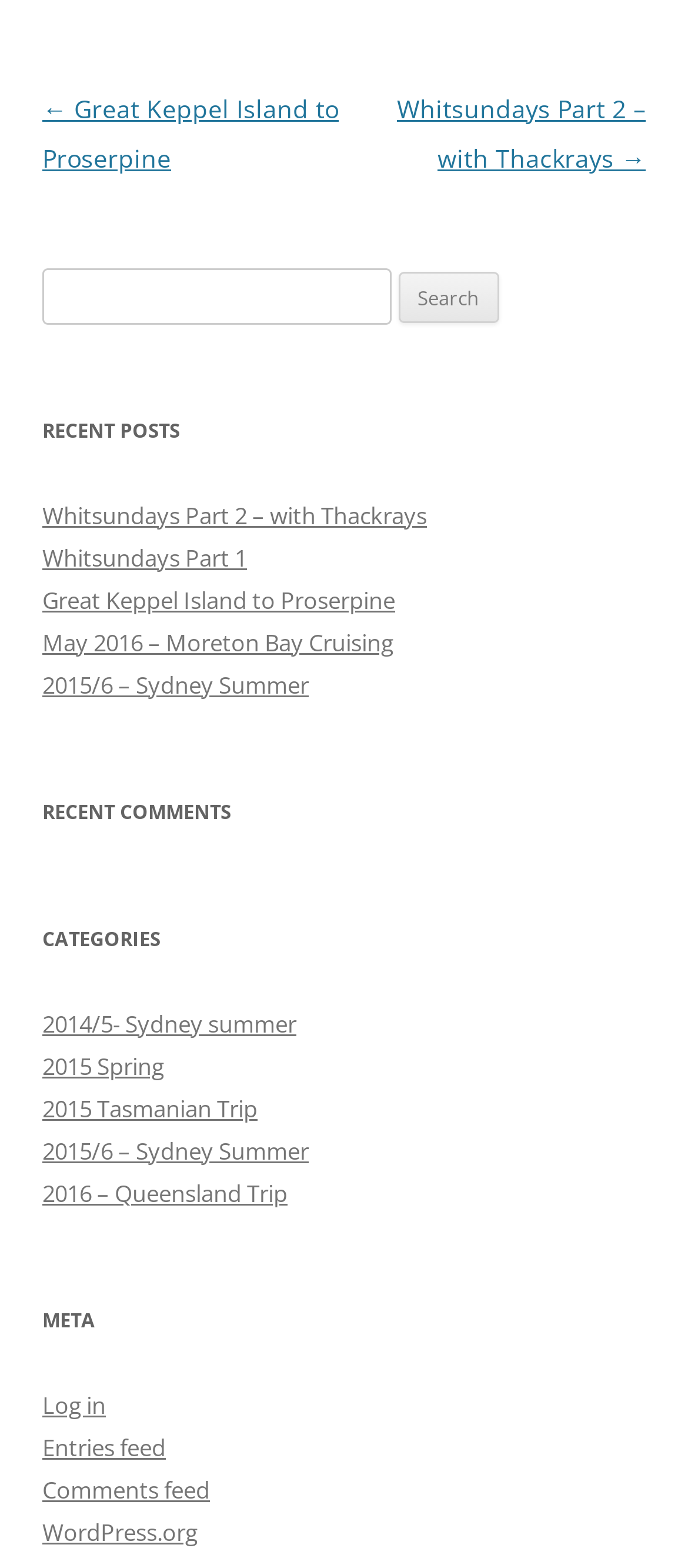What is the text on the search button?
Please answer using one word or phrase, based on the screenshot.

Search